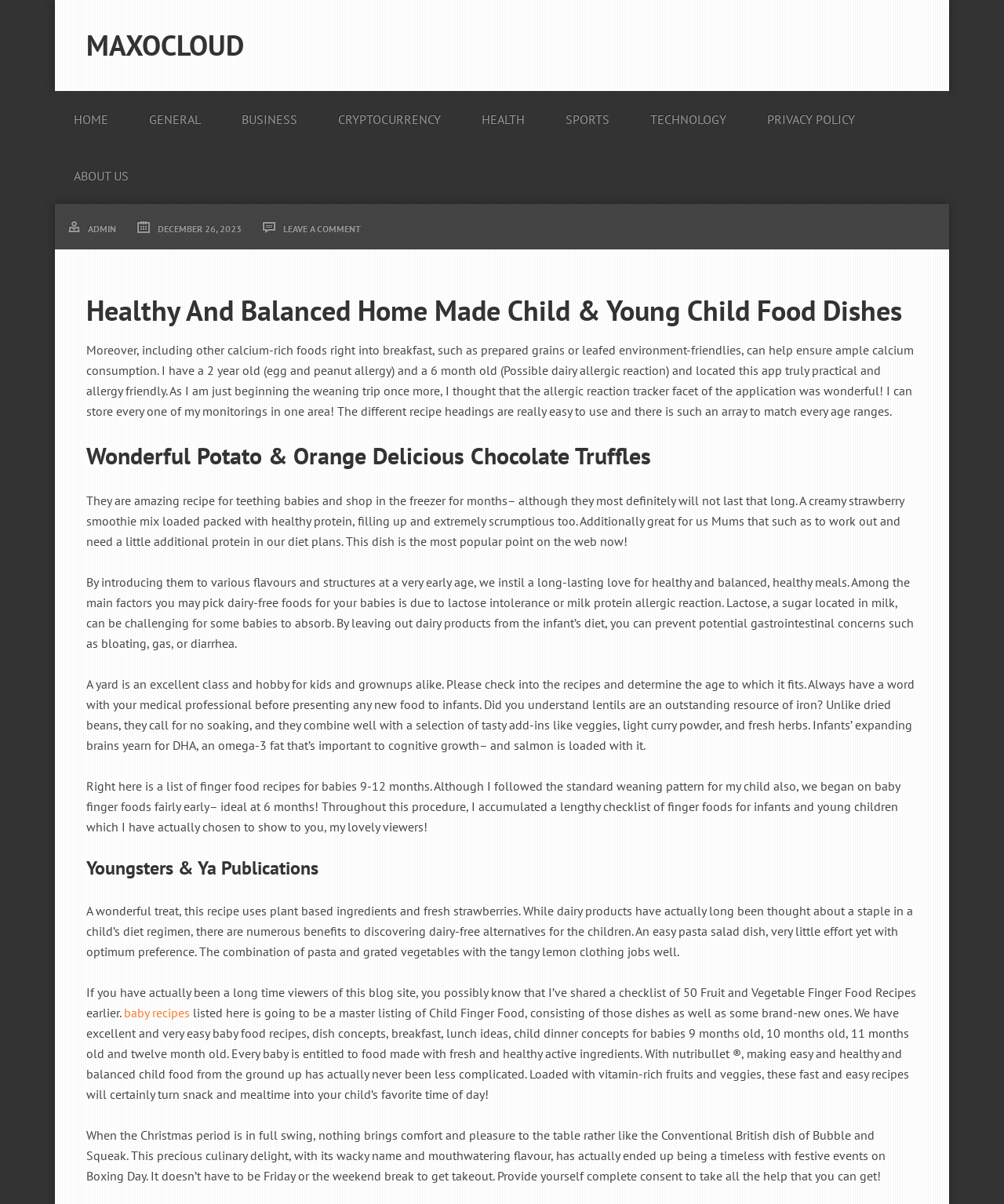What type of food is recommended for babies with lactose intolerance?
Using the screenshot, give a one-word or short phrase answer.

Dairy-free foods